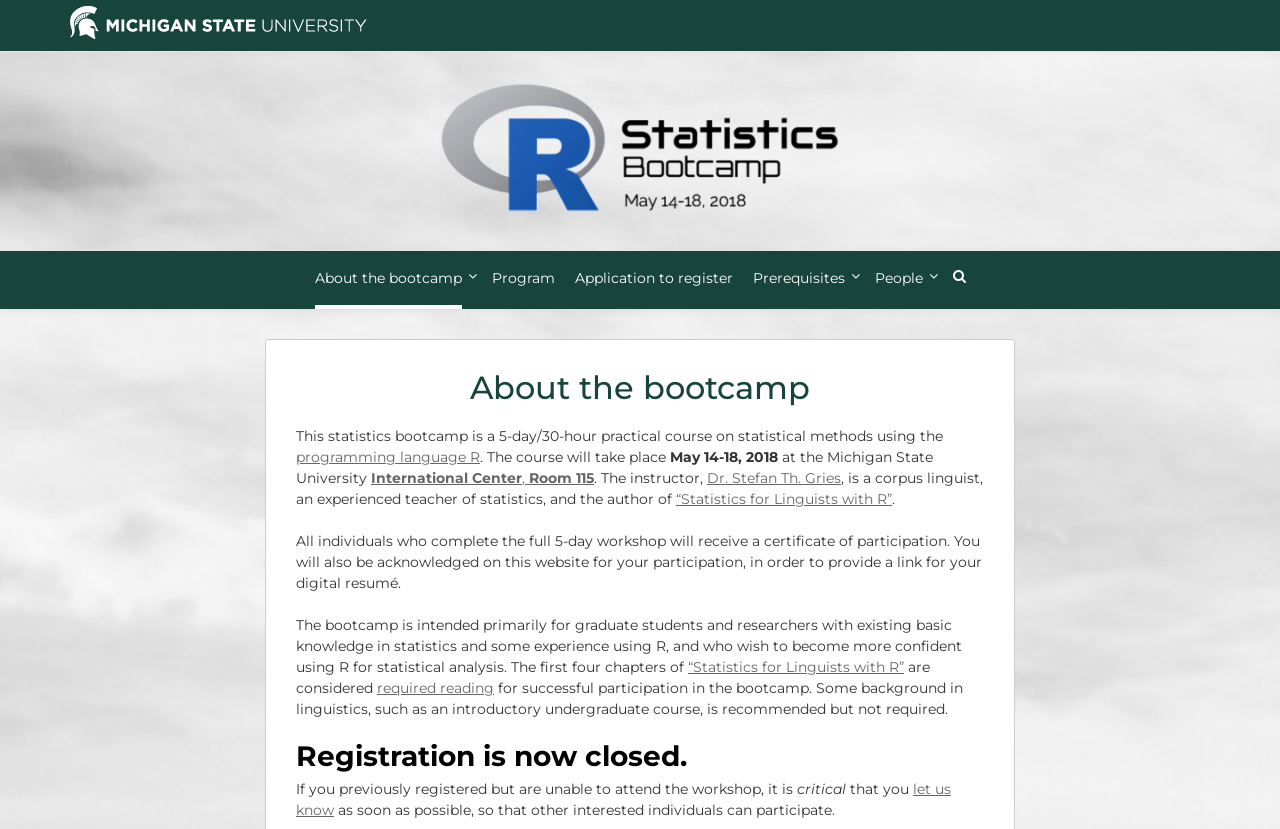Locate the bounding box coordinates of the area that needs to be clicked to fulfill the following instruction: "Click the 'Prerequisites' link". The coordinates should be in the format of four float numbers between 0 and 1, namely [left, top, right, bottom].

[0.588, 0.302, 0.66, 0.367]